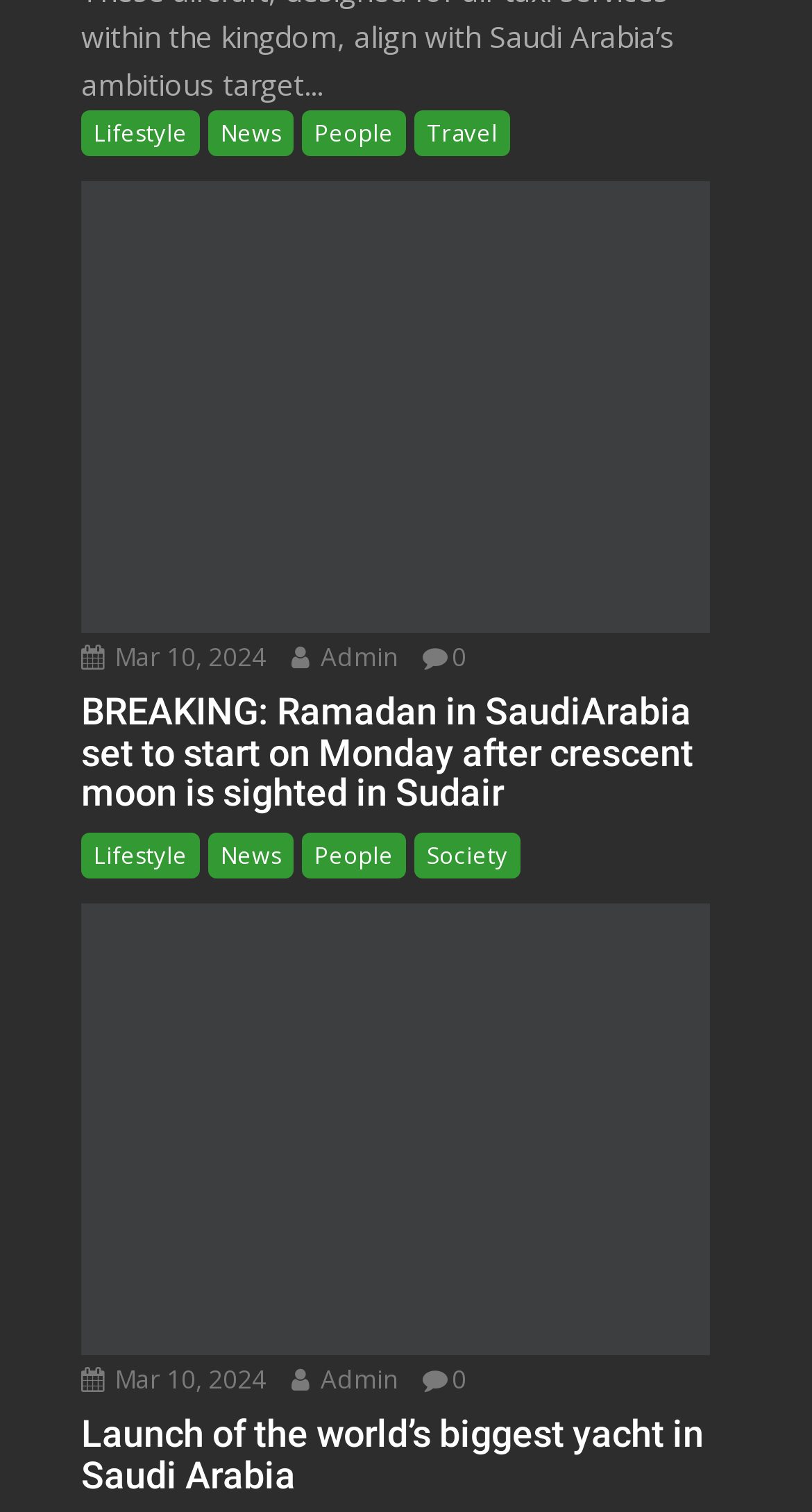Refer to the screenshot and answer the following question in detail:
What is the first news category?

The first news category can be determined by looking at the top navigation bar, where the links 'Lifestyle', 'News', 'People', and 'Travel' are listed in order. The first link is 'Lifestyle'.